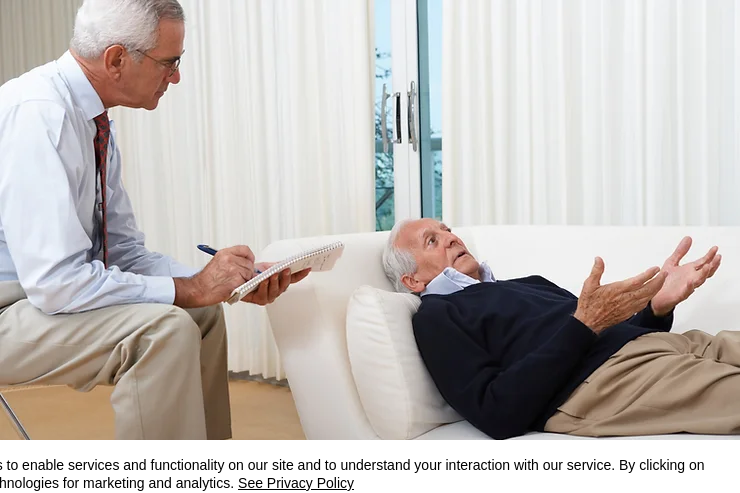Offer a detailed narrative of the scene depicted in the image.

The image depicts a scene of a hypnotherapy session, showcasing the interaction between a therapist and a client. The therapist, a middle-aged man dressed in a professional attire, is attentively listening and taking notes as the client, an older man, reclines on a couch with an expressive hand gesture. The setting is bright and serene, characterized by large windows allowing natural light to fill the room, which is adorned with soft curtains and minimalist decor. This engaging moment illustrates the therapeutic process, emphasizing the importance of communication and understanding in hypnotherapy, an often overlooked foundation of psychotherapy.